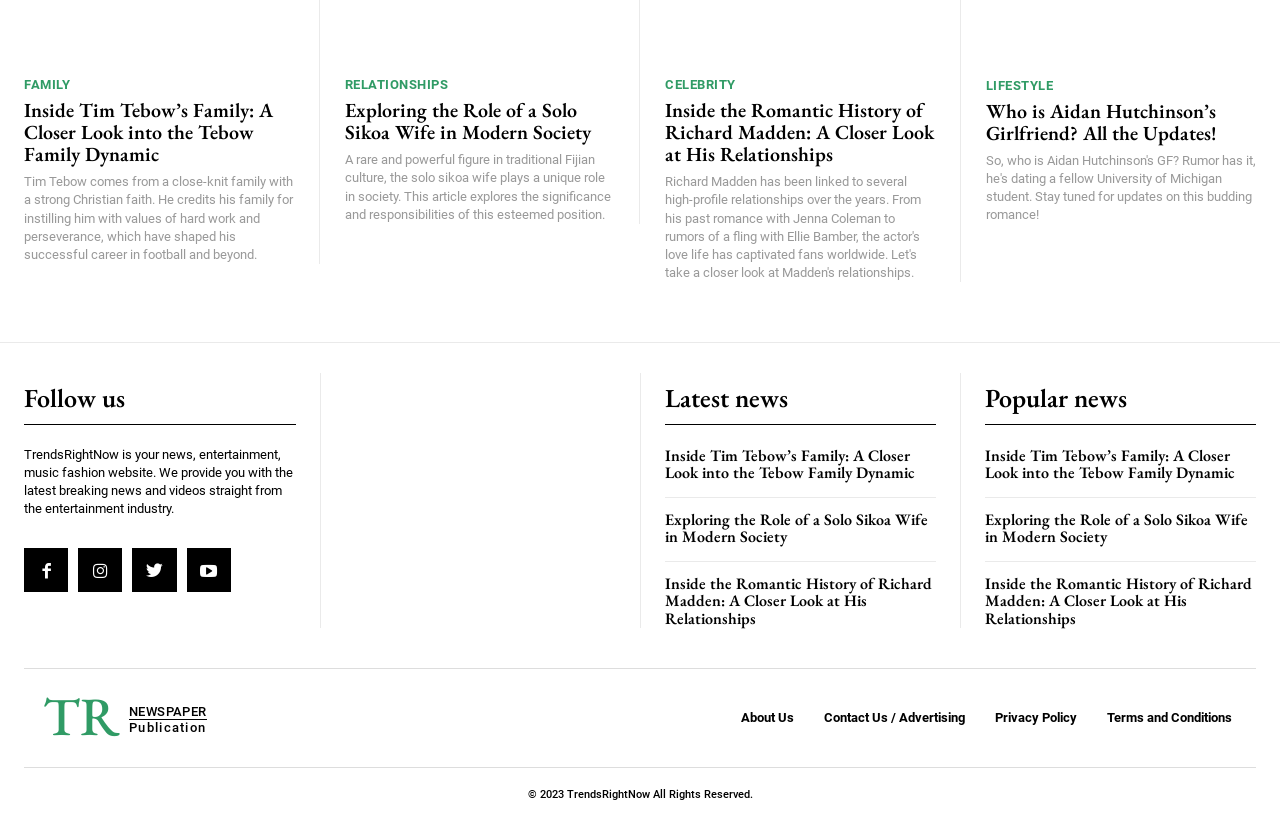Show the bounding box coordinates for the HTML element described as: "Skip to content".

None